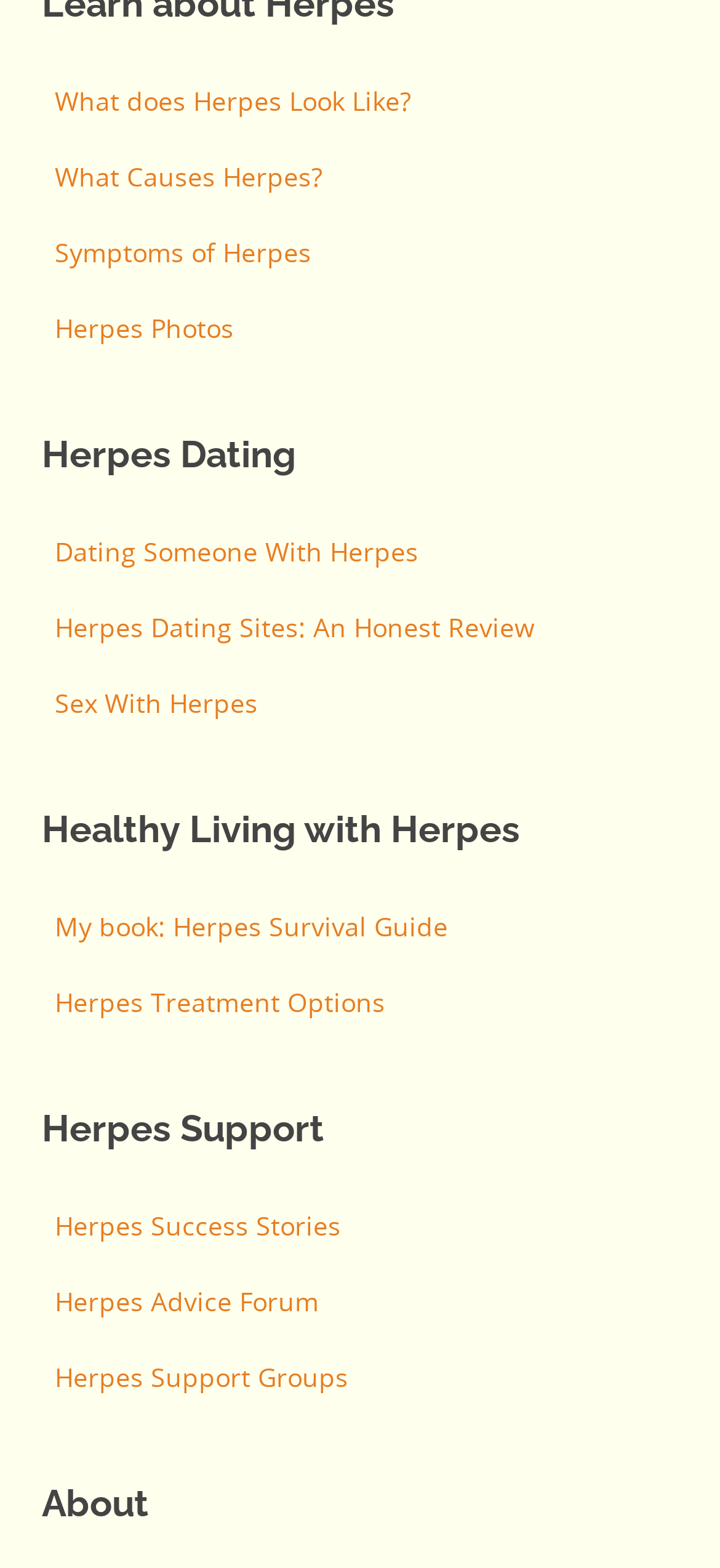Please specify the bounding box coordinates of the clickable region to carry out the following instruction: "Explore herpes treatment options". The coordinates should be four float numbers between 0 and 1, in the format [left, top, right, bottom].

[0.05, 0.614, 0.95, 0.663]